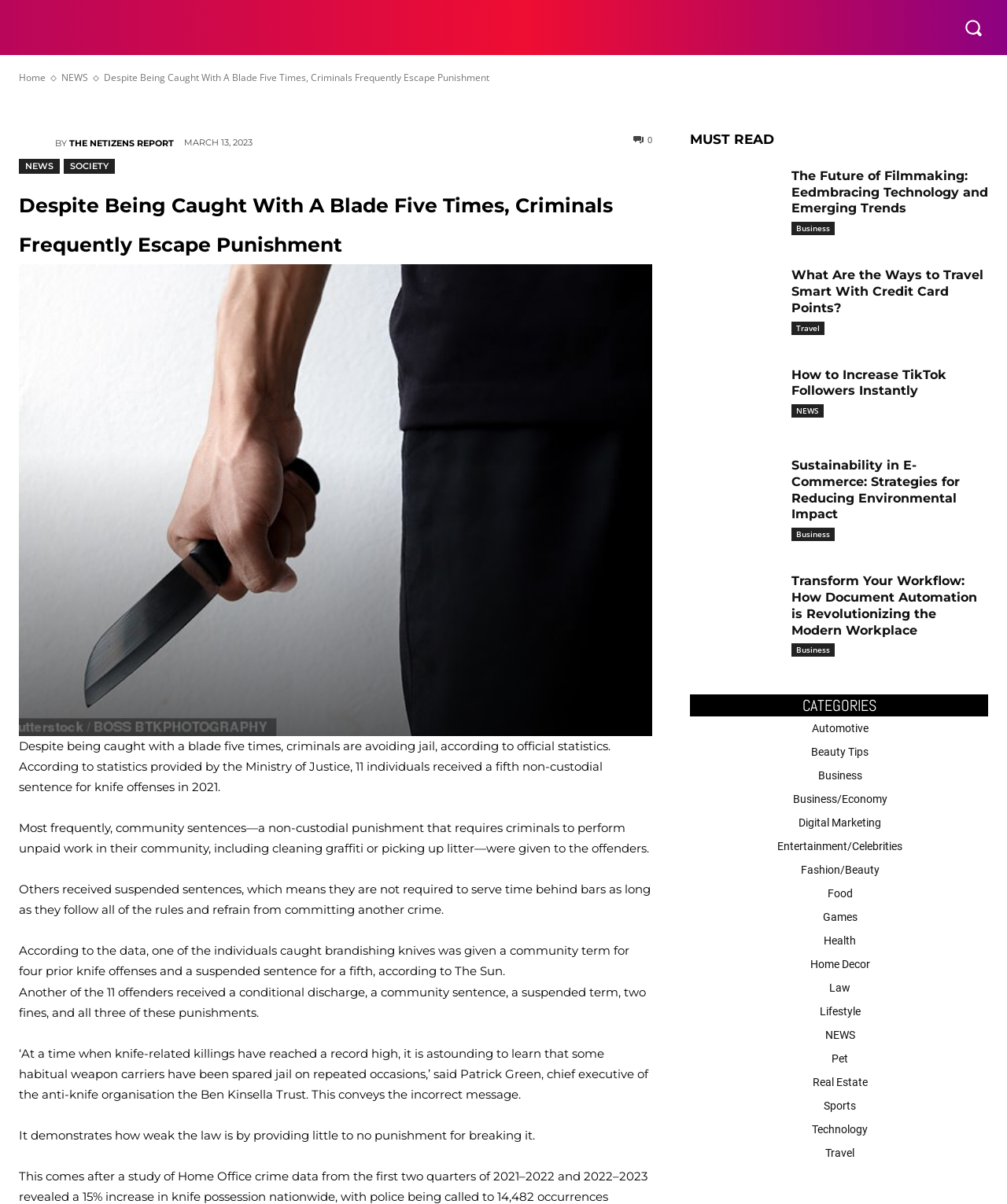Find the bounding box of the web element that fits this description: "Beauty Tips".

[0.685, 0.615, 0.981, 0.634]